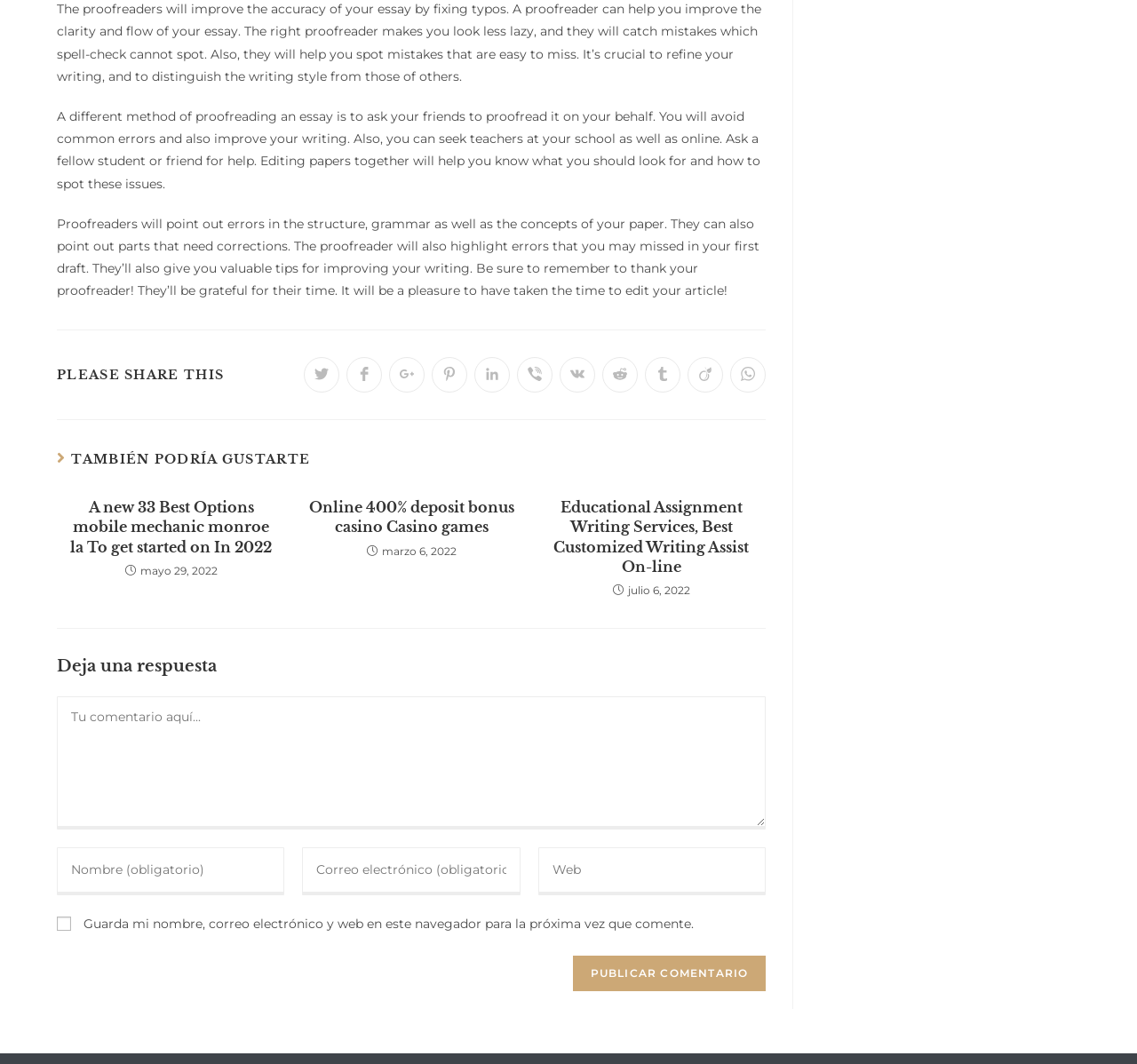How can you get help with proofreading an essay?
Please give a detailed and elaborate answer to the question.

According to the text, one method of proofreading an essay is to ask friends or teachers to help, which can also improve your writing and help you spot common errors.